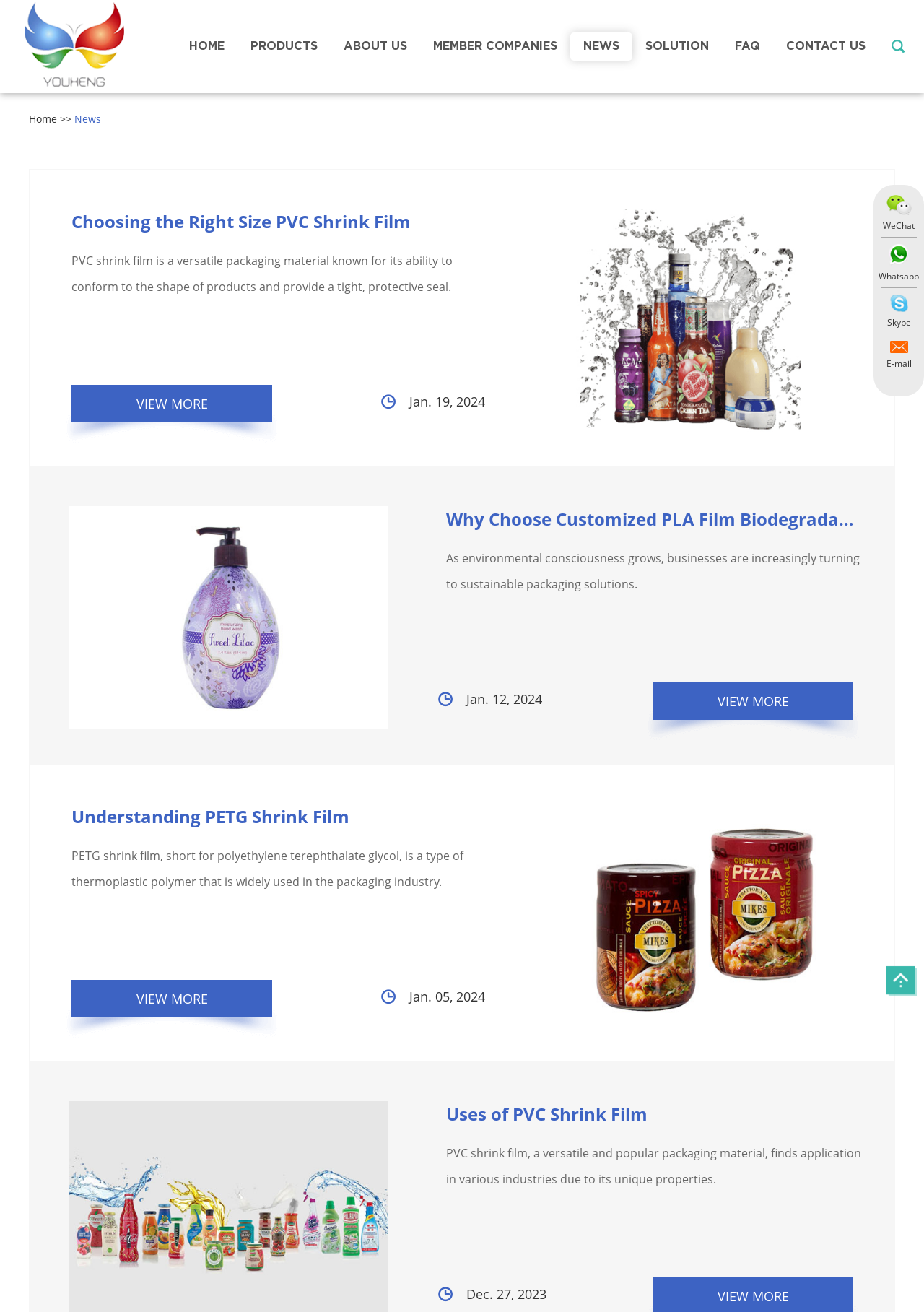Determine the bounding box coordinates of the section to be clicked to follow the instruction: "Contact us through WeChat". The coordinates should be given as four float numbers between 0 and 1, formatted as [left, top, right, bottom].

[0.955, 0.167, 0.99, 0.177]